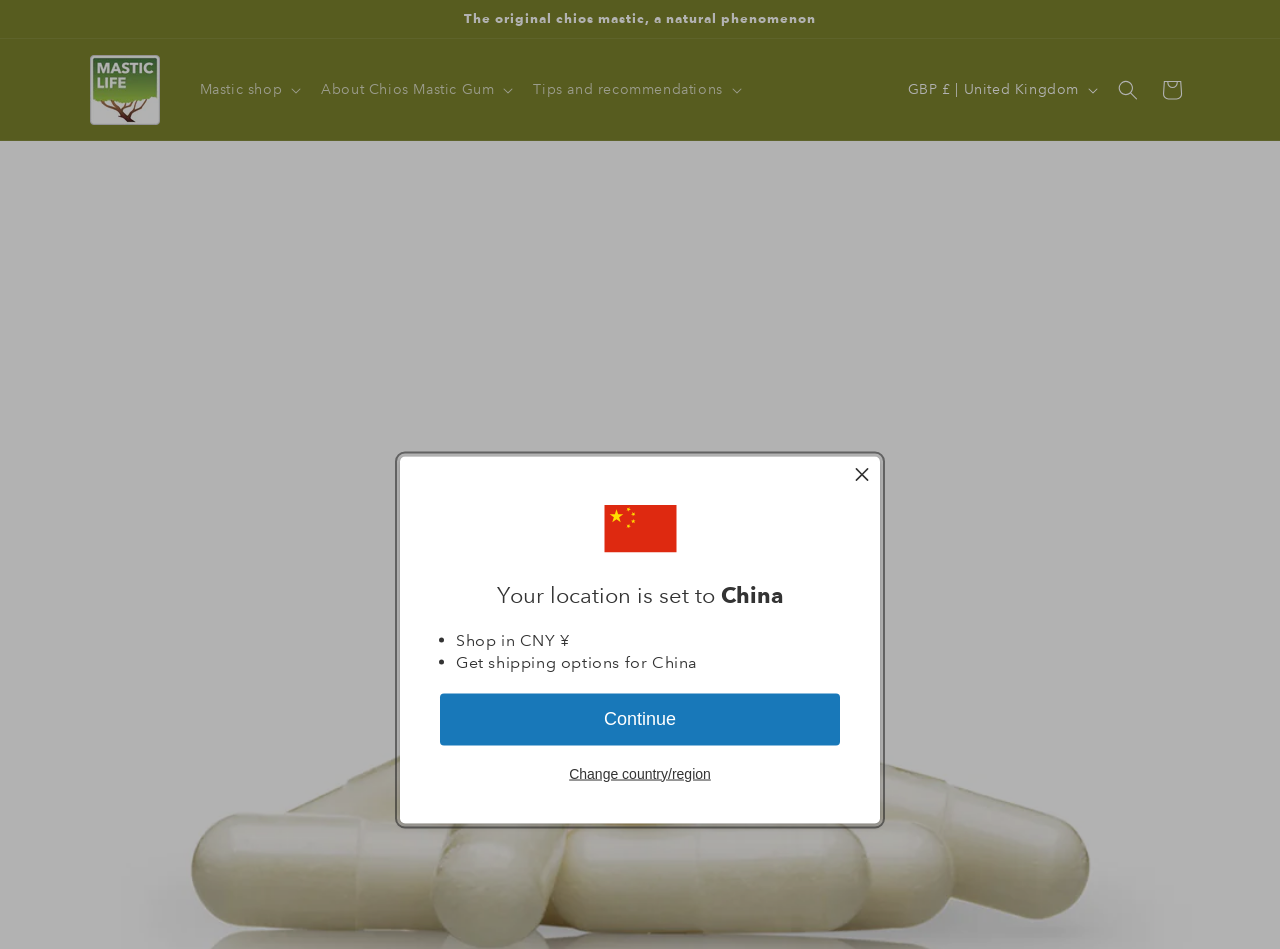Please find and generate the text of the main heading on the webpage.

We wish you good health and happiness in 2024!